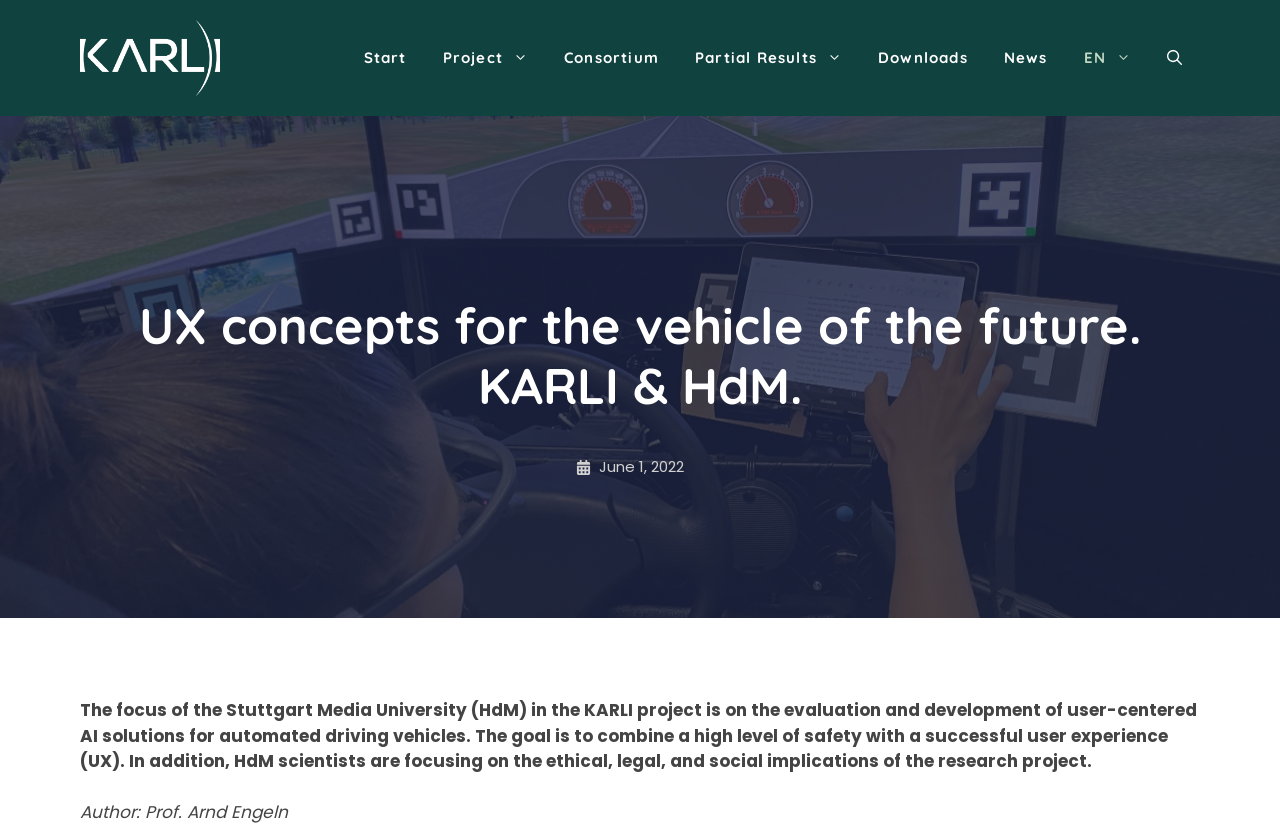Locate the bounding box coordinates of the region to be clicked to comply with the following instruction: "Read about conservation and management of natural resources". The coordinates must be four float numbers between 0 and 1, in the form [left, top, right, bottom].

None